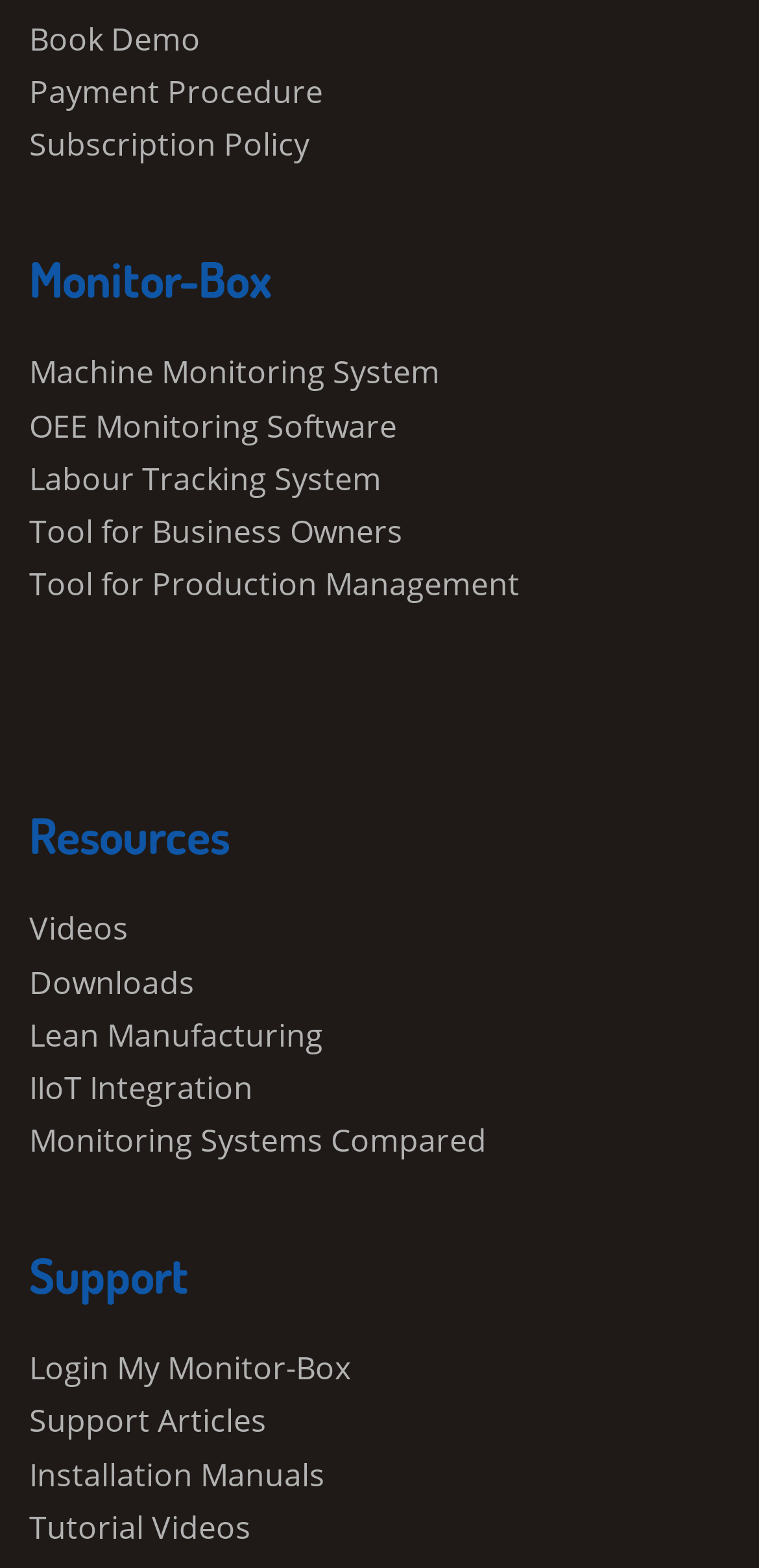Determine the bounding box coordinates of the UI element described below. Use the format (top-left x, top-left y, bottom-right x, bottom-right y) with floating point numbers between 0 and 1: Subscription Policy

[0.038, 0.078, 0.408, 0.106]